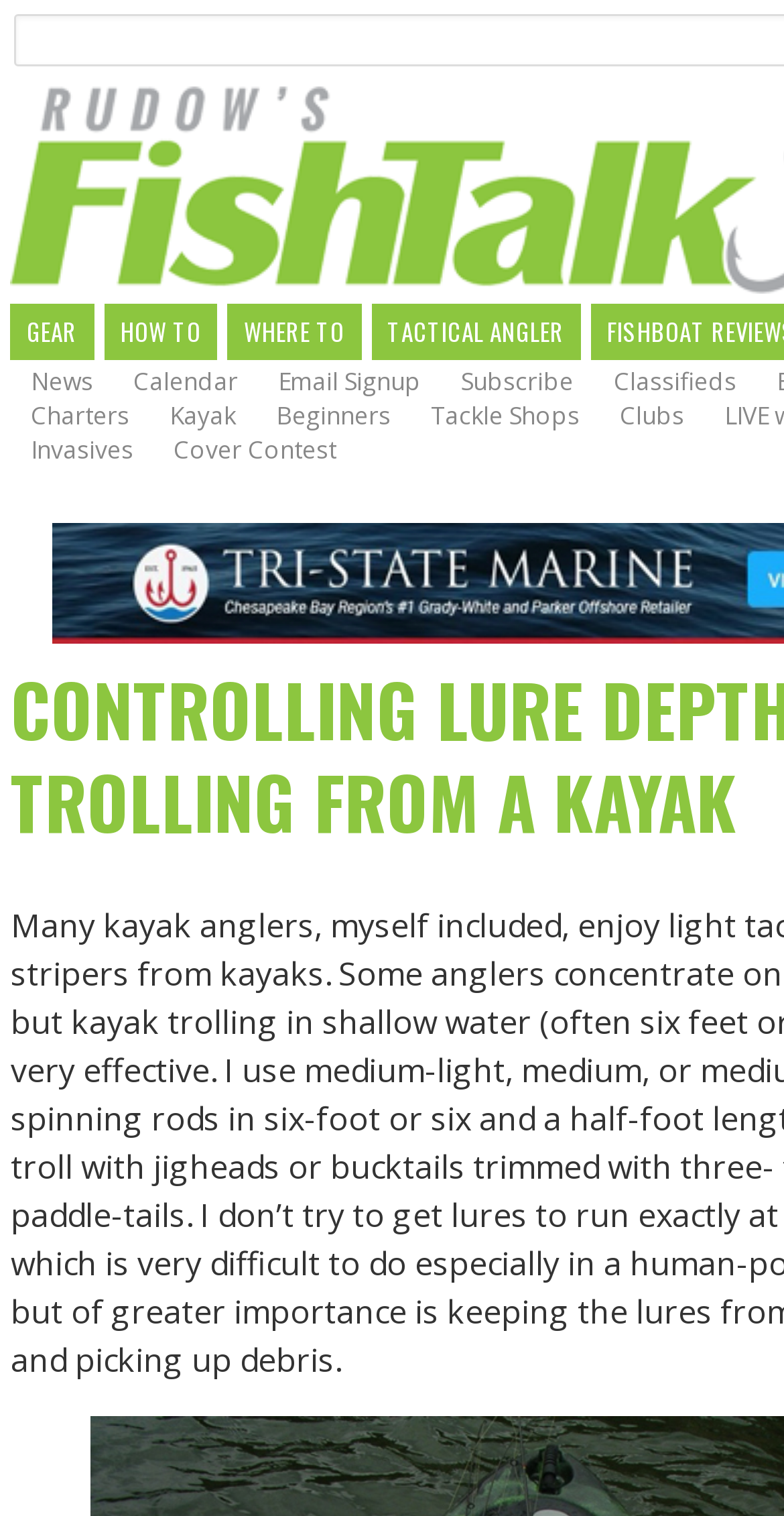Determine the coordinates of the bounding box that should be clicked to complete the instruction: "Read about HOW TO". The coordinates should be represented by four float numbers between 0 and 1: [left, top, right, bottom].

[0.132, 0.201, 0.277, 0.238]